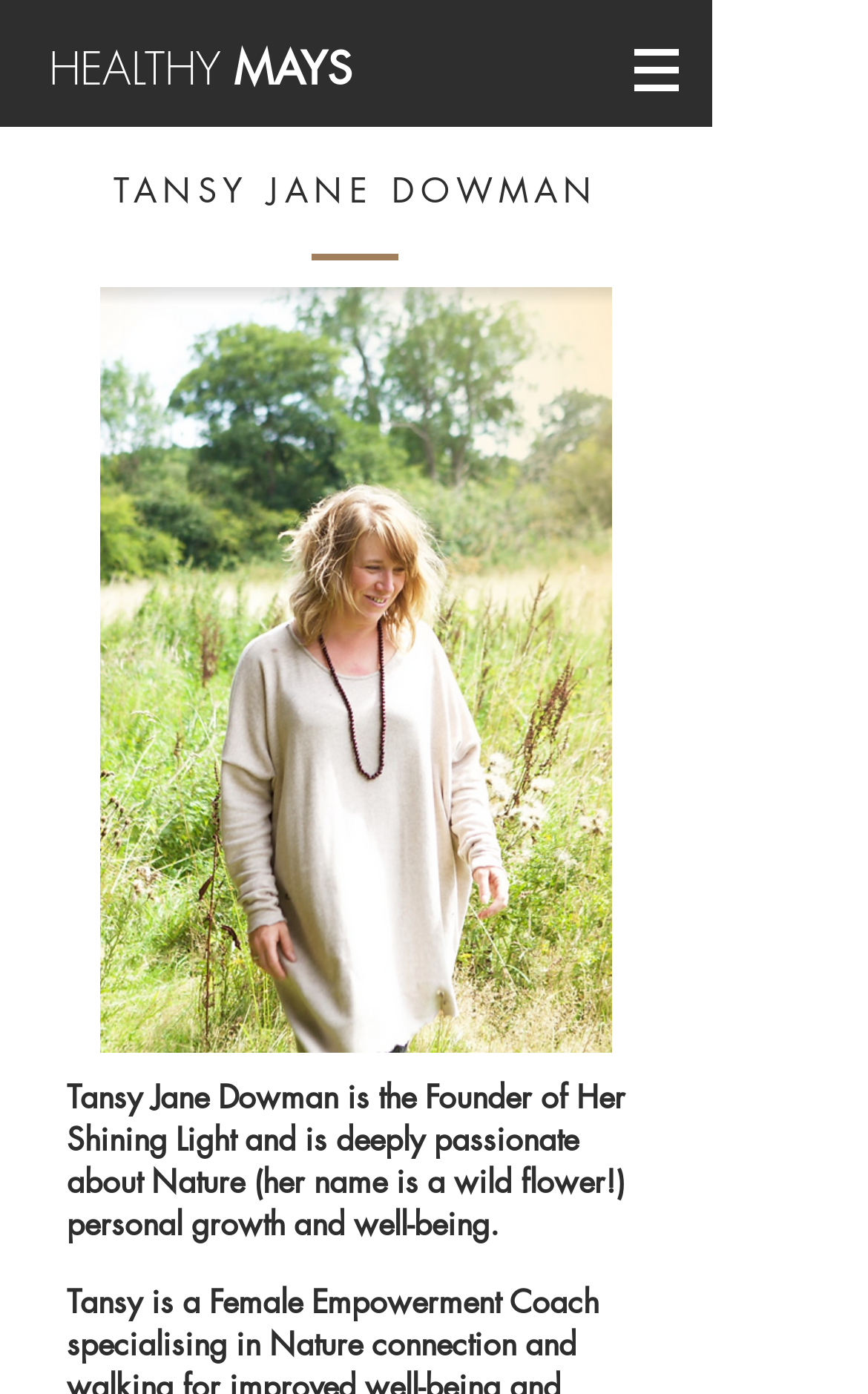Please reply with a single word or brief phrase to the question: 
Is there a navigation menu on the webpage?

Yes